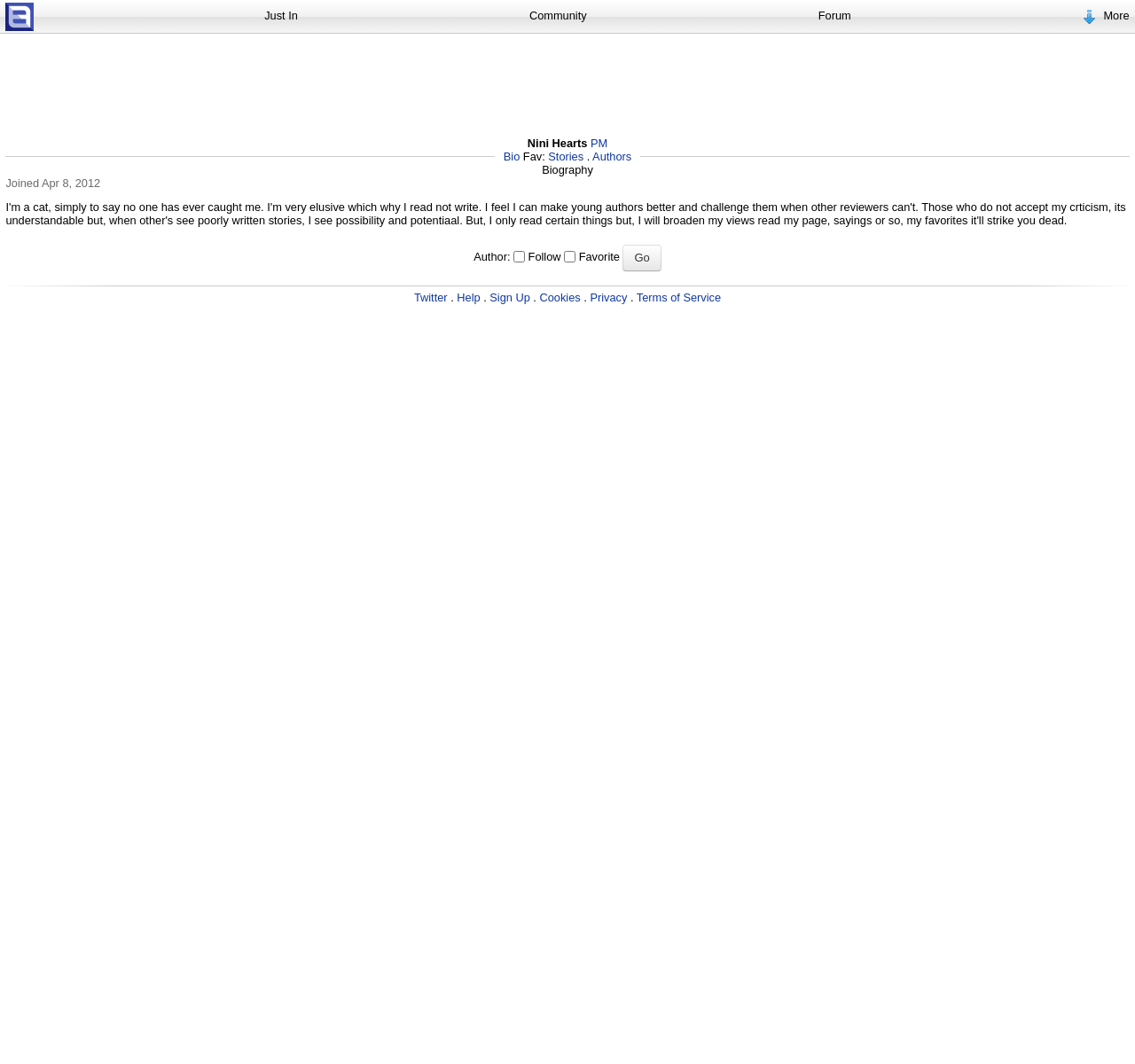Identify the bounding box of the HTML element described as: "parent_node: Author: Follow Favorite value="Go"".

[0.549, 0.23, 0.583, 0.255]